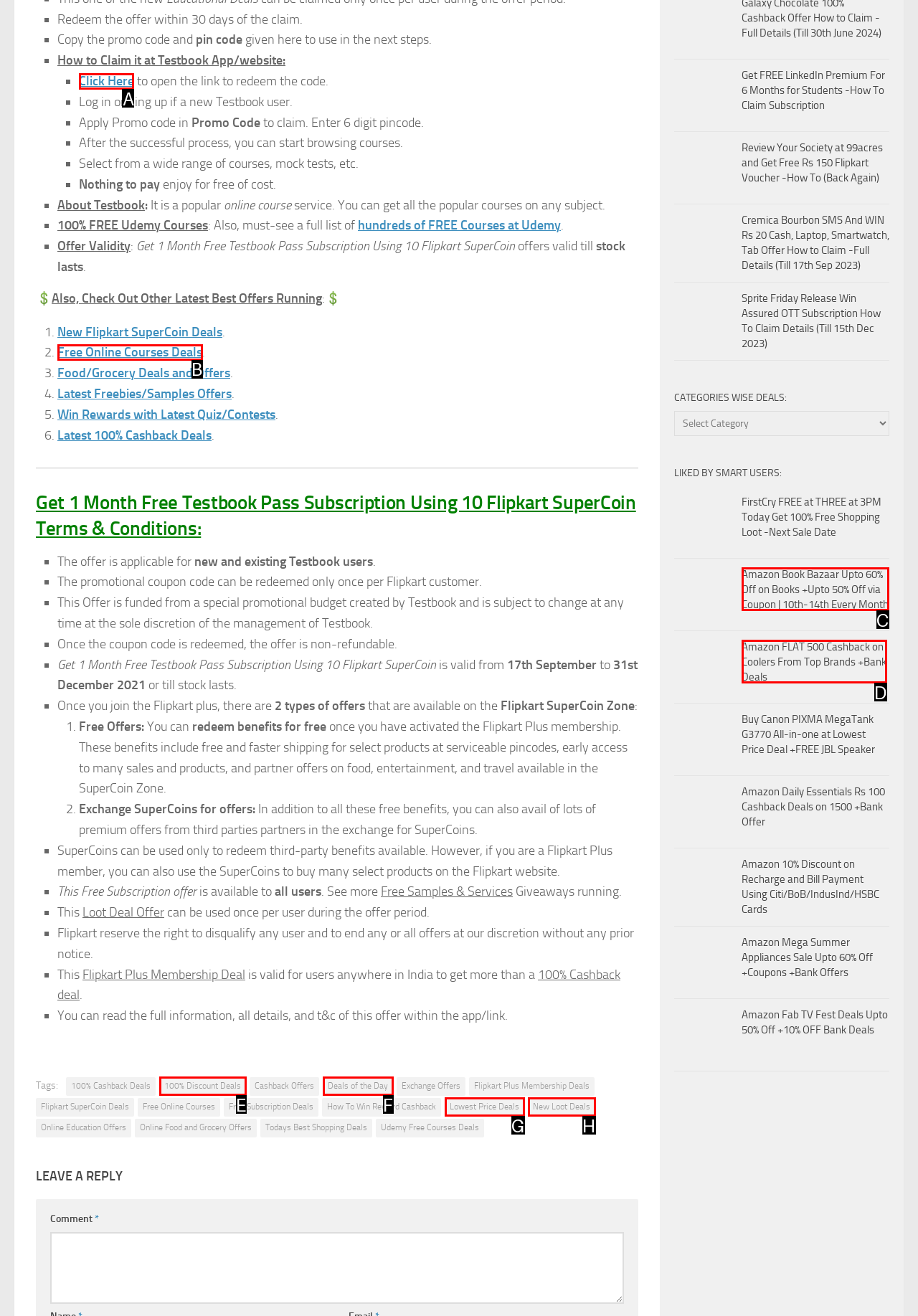Indicate which red-bounded element should be clicked to perform the task: Click 'Click Here' to open the link to redeem the code. Answer with the letter of the correct option.

A